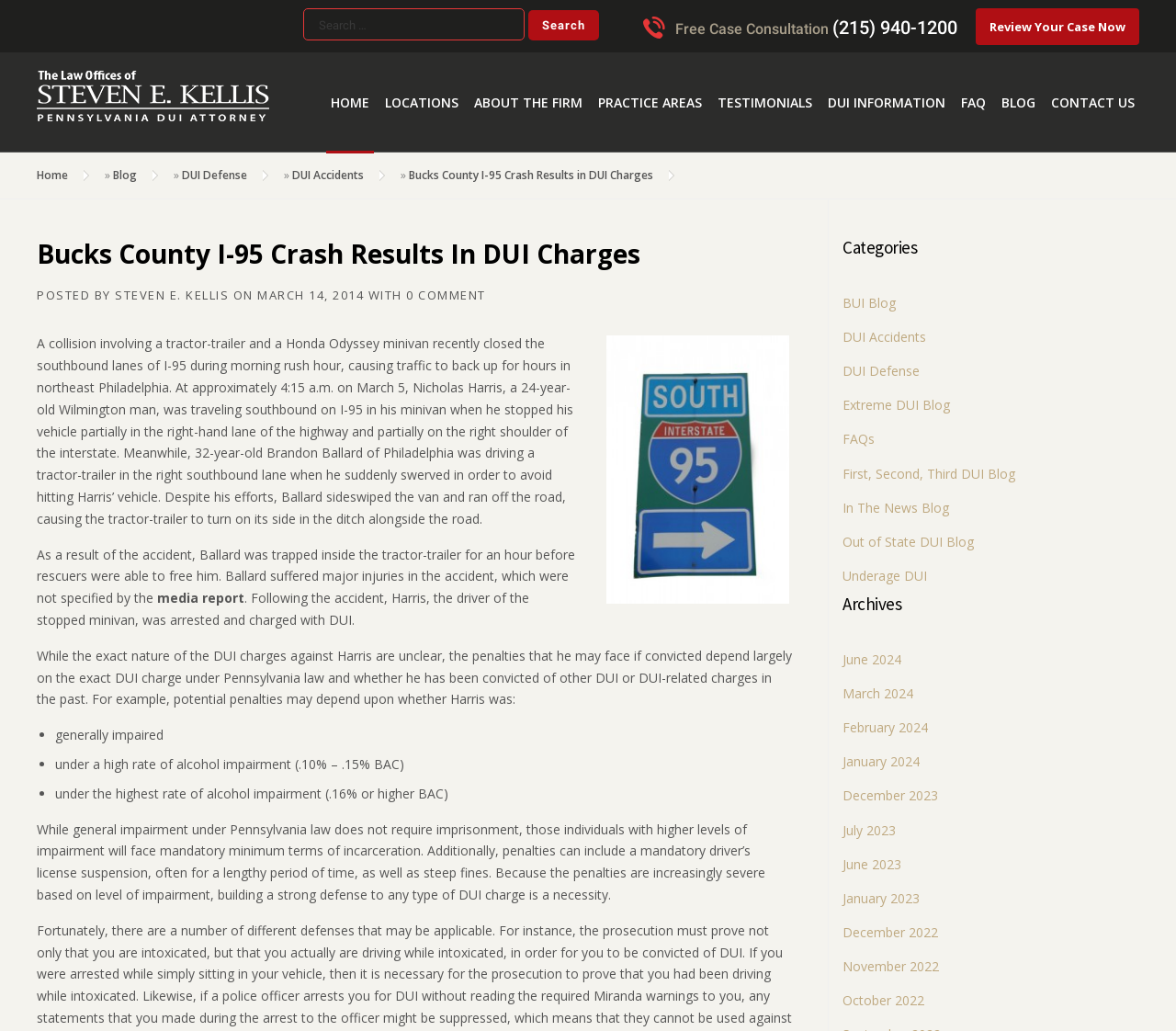What is the penalty for DUI charges in Pennsylvania?
From the details in the image, answer the question comprehensively.

According to the text, the penalties for DUI charges in Pennsylvania vary depending on the level of impairment, with higher levels of impairment resulting in more severe penalties, including mandatory minimum terms of incarceration, driver's license suspension, and steep fines.